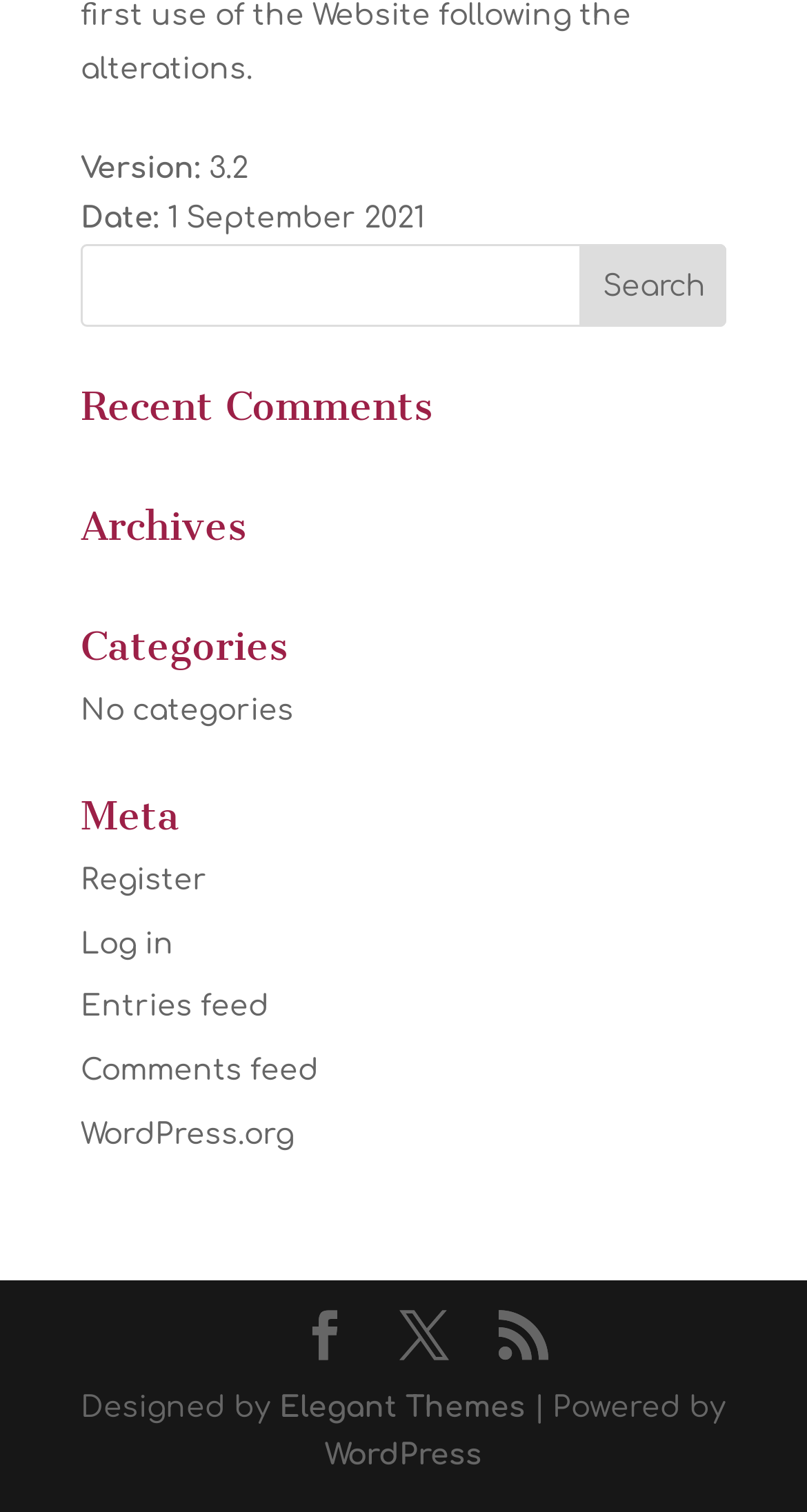Identify the bounding box coordinates for the UI element that matches this description: "Facebook".

[0.372, 0.867, 0.433, 0.904]